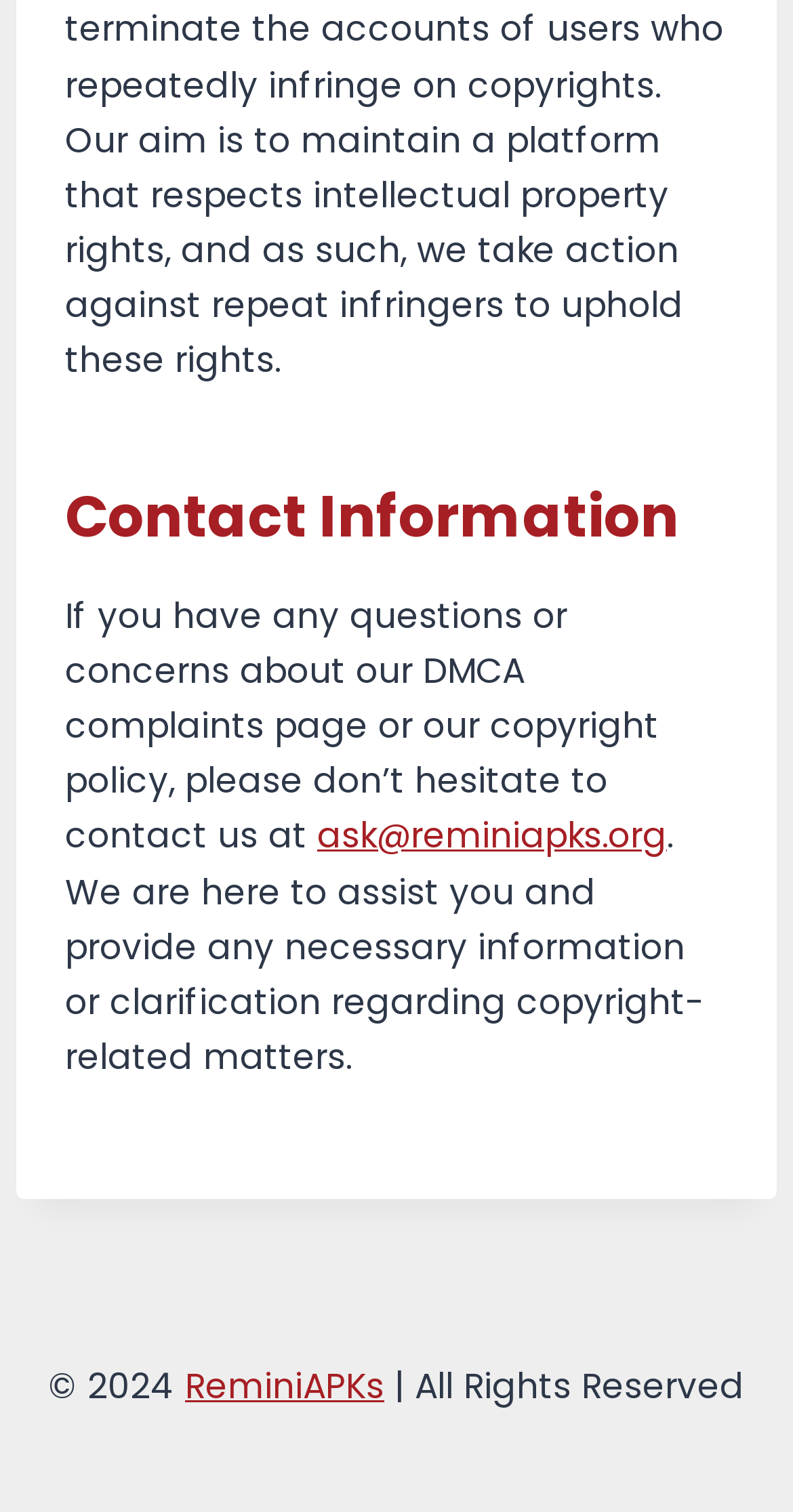Utilize the details in the image to give a detailed response to the question: What is the copyright year of the website?

The copyright year can be found at the bottom of the webpage, where it is stated '© 2024'.